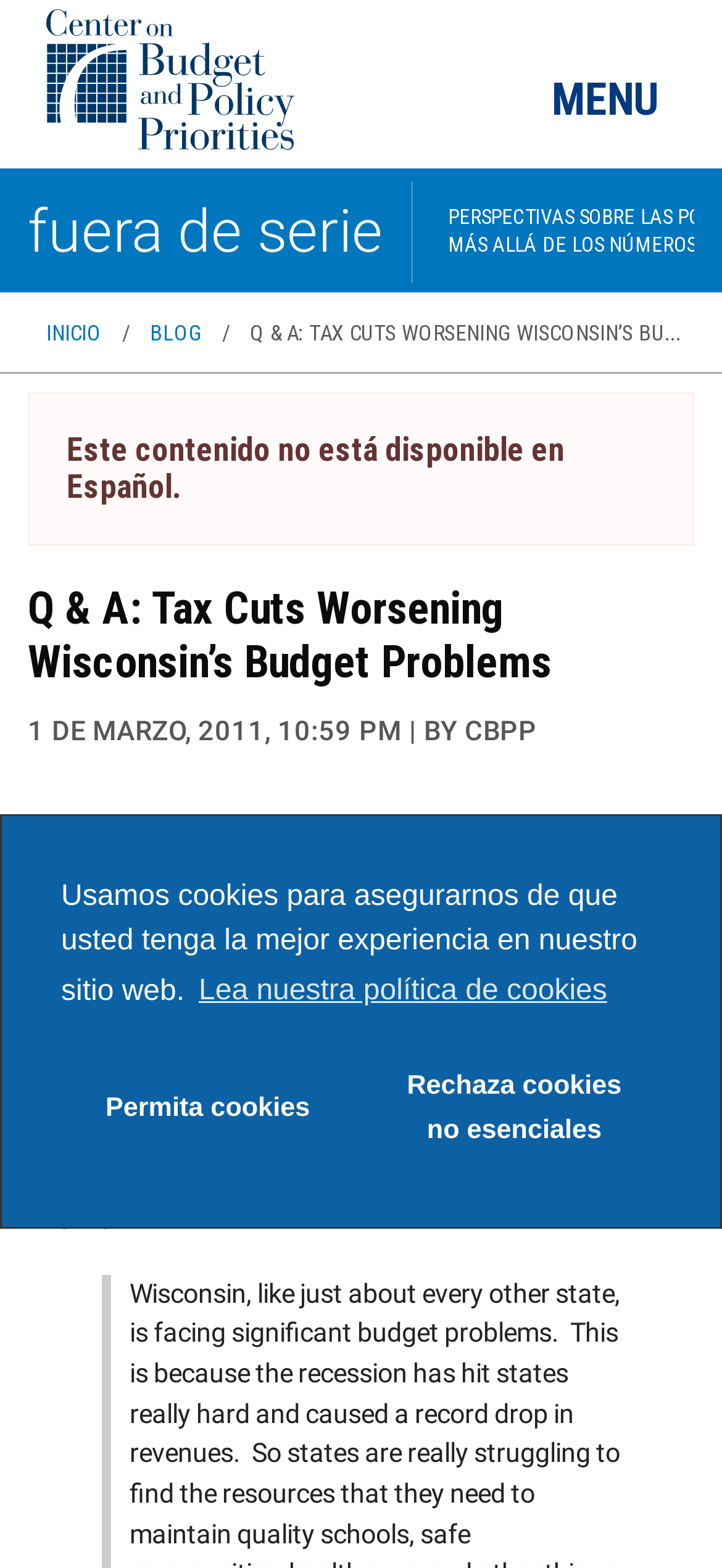Who is discussing the budget situation in Wisconsin?
Based on the screenshot, give a detailed explanation to answer the question.

According to the webpage, Nick Johnson, Vice President for State Fiscal Policy, is discussing the budget situation in Wisconsin, as mentioned in the introductory text.